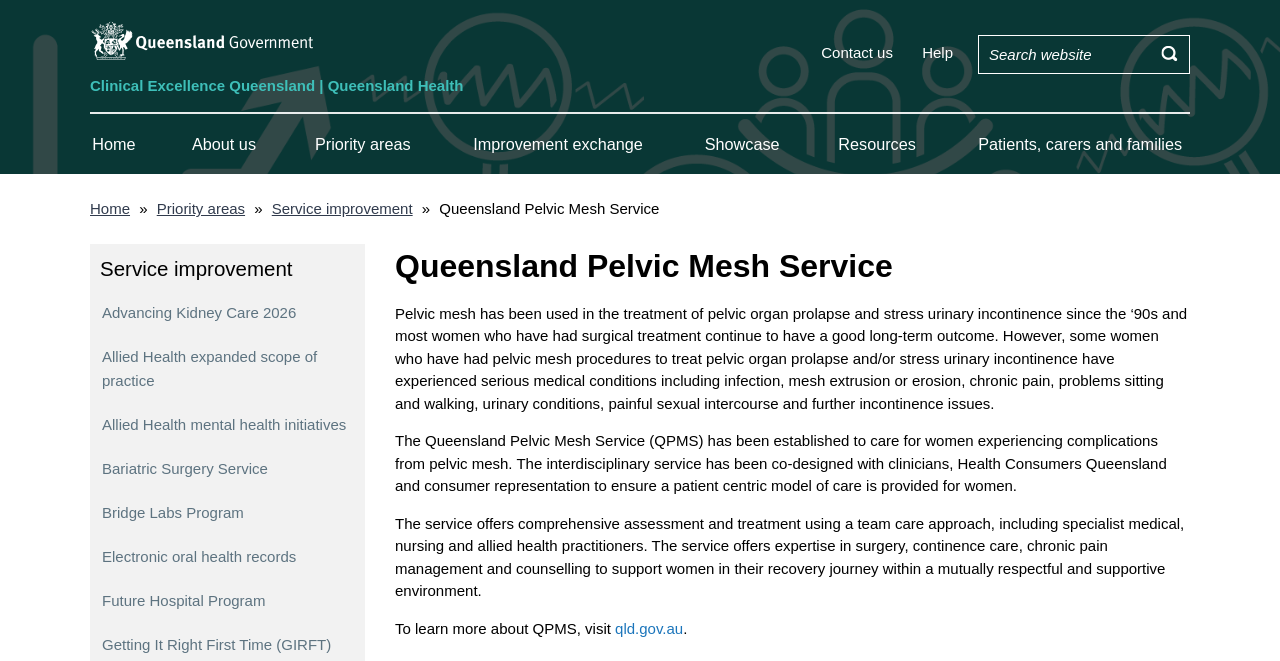Determine the bounding box coordinates of the section I need to click to execute the following instruction: "View the main navigation". Provide the coordinates as four float numbers between 0 and 1, i.e., [left, top, right, bottom].

[0.07, 0.173, 0.93, 0.264]